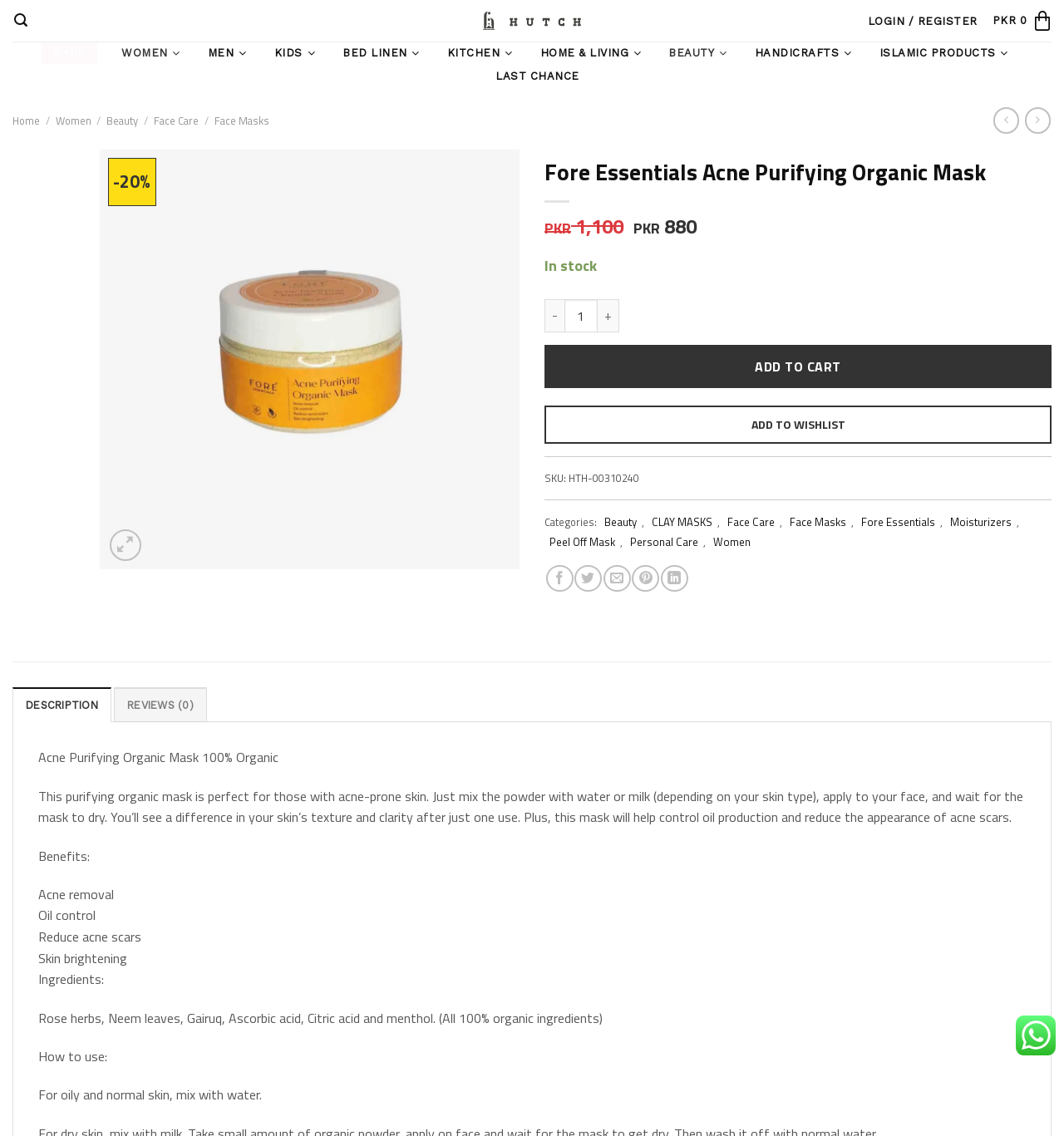Can you look at the image and give a comprehensive answer to the question:
How do you use the product?

I found the answer by looking at the StaticText element with the text 'This purifying organic mask is perfect for those with acne-prone skin. Just mix the powder with water or milk (depending on your skin type), apply to your face, and wait for the mask to dry.', which provides instructions on how to use the product.